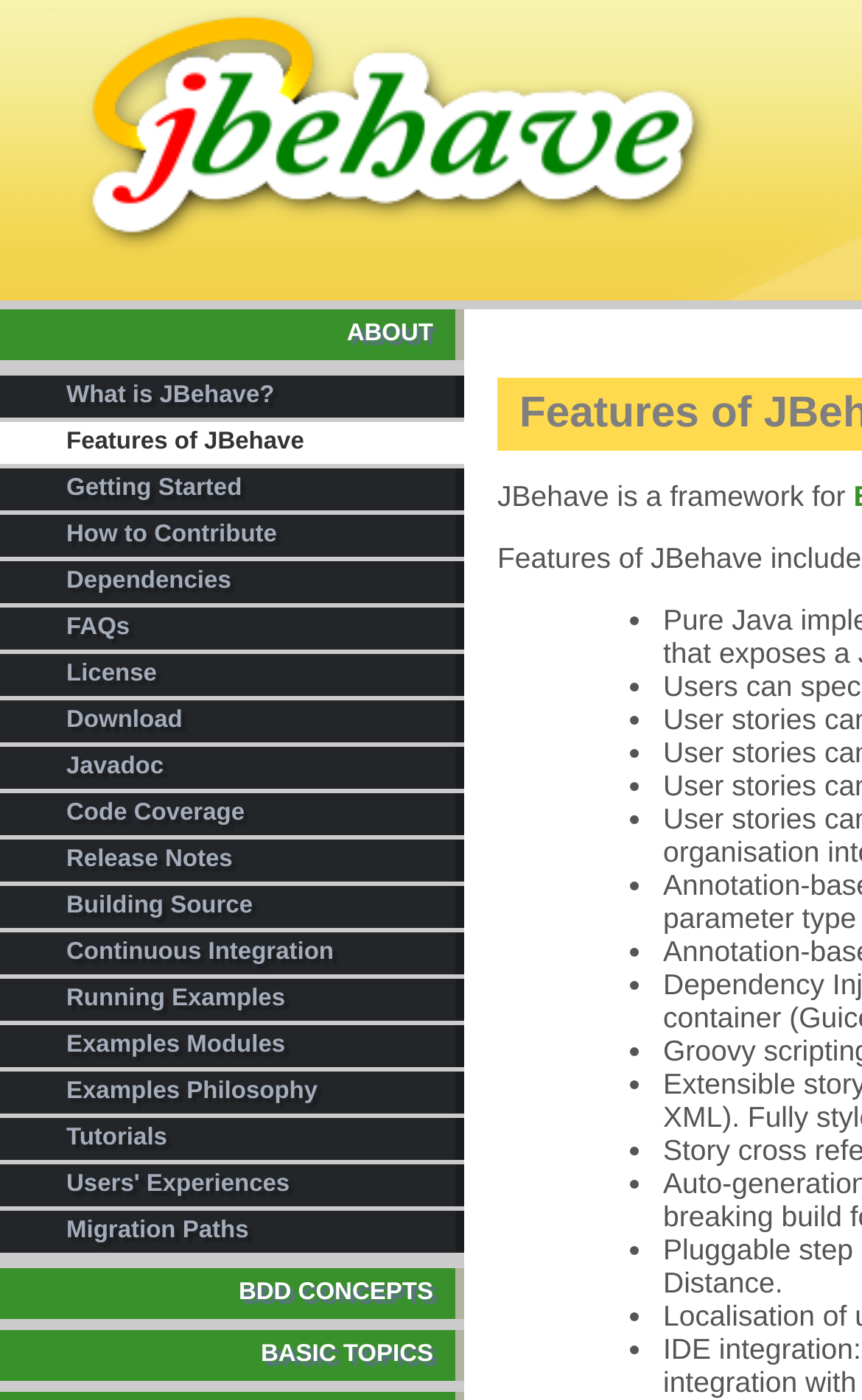Provide an in-depth caption for the elements present on the webpage.

The webpage is about the features of JBehave, a framework for Behavior-Driven Development (BDD). At the top, there is an image with the logo "jbehave" and a navigation menu with links to "ABOUT", "What is JBehave?", "Getting Started", and other related topics.

Below the navigation menu, there is a heading "Features of JBehave" followed by a brief description of JBehave as a framework for BDD. The description is accompanied by a list of bullet points, each marked with a "•" symbol, highlighting the key features of JBehave.

The rest of the webpage is divided into several sections, each with a heading and a list of links related to that topic. The sections include "BDD CONCEPTS", "BASIC TOPICS", and others, with links to topics such as "Developing Stories", "Story Syntax", "Annotations", and many more.

There are a total of 214 links on the webpage, each leading to a specific topic or feature of JBehave. The links are organized in a hierarchical structure, with main topics and subtopics, making it easy to navigate and find specific information about JBehave.